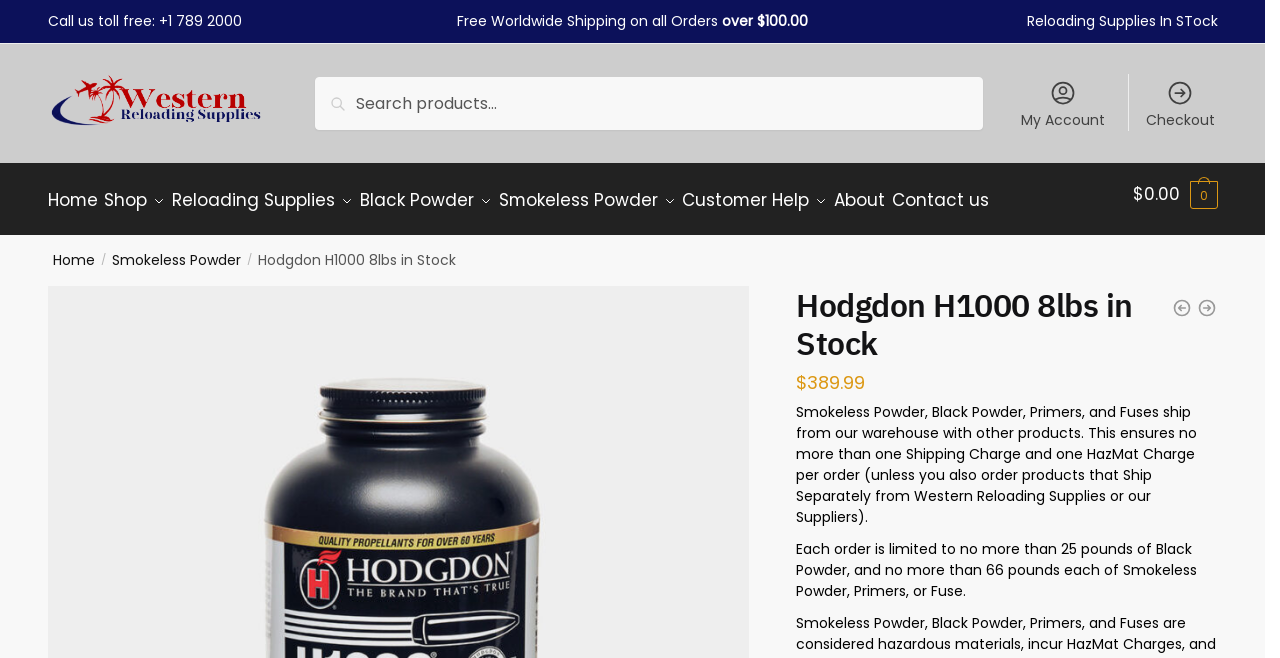Locate and extract the headline of this webpage.

Hodgdon H1000 8lbs in Stock